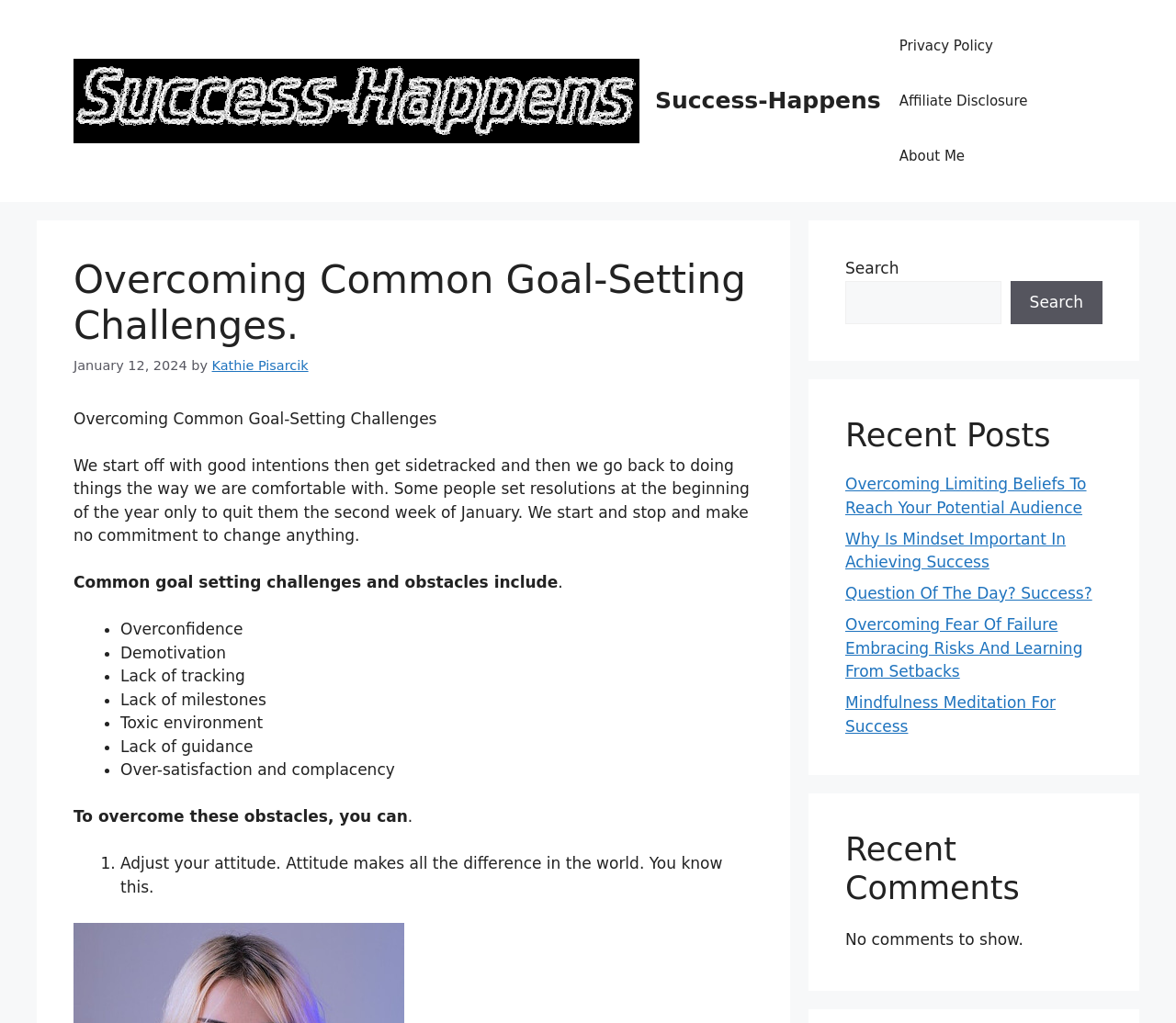Indicate the bounding box coordinates of the clickable region to achieve the following instruction: "Click the 'Success-Happens' link at the top."

[0.062, 0.089, 0.544, 0.107]